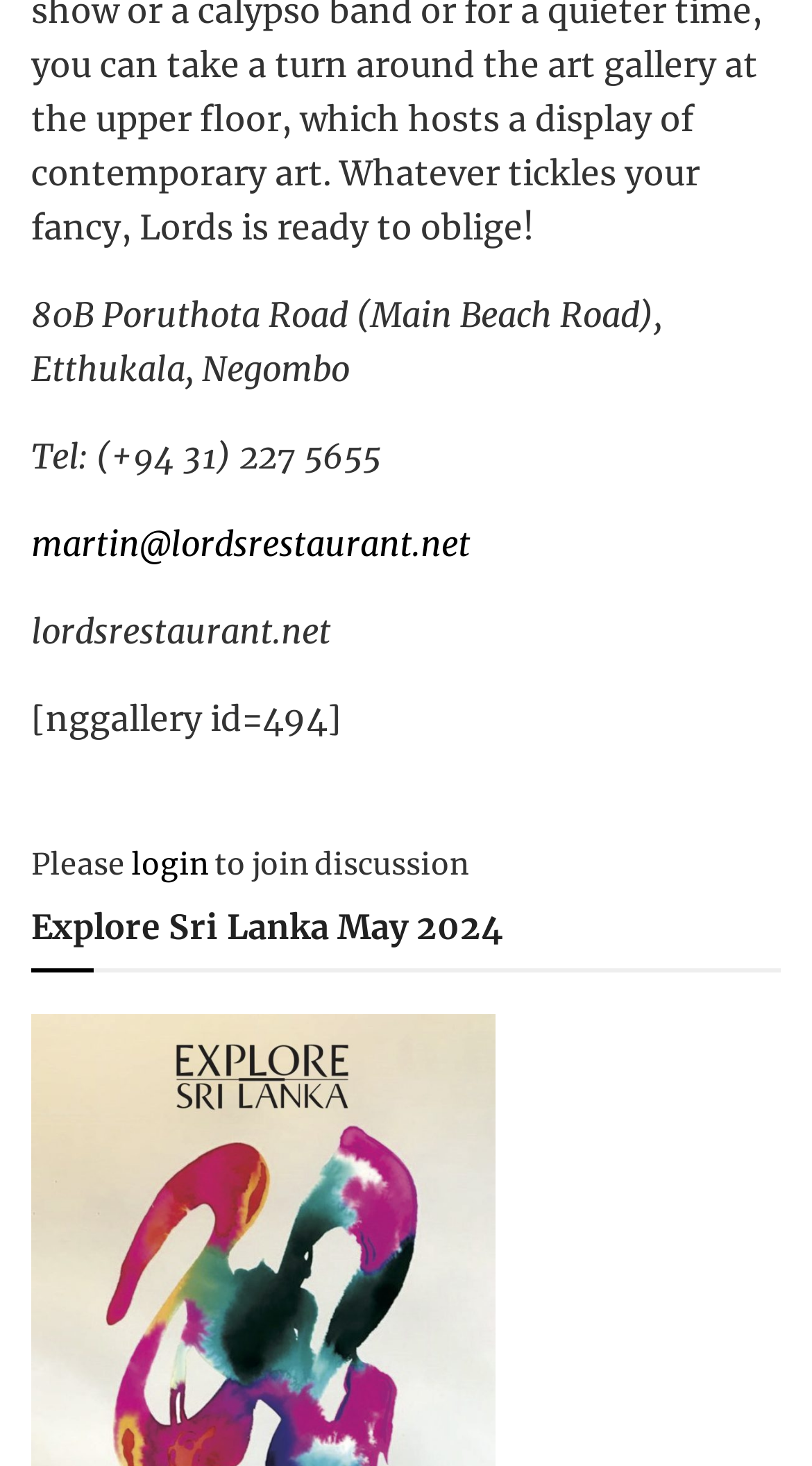Use the information in the screenshot to answer the question comprehensively: What is the email address to contact?

The email address to contact can be found in the middle of the webpage, which is 'martin@lordsrestaurant.net'. This is a link element, indicating that it is a clickable email address.